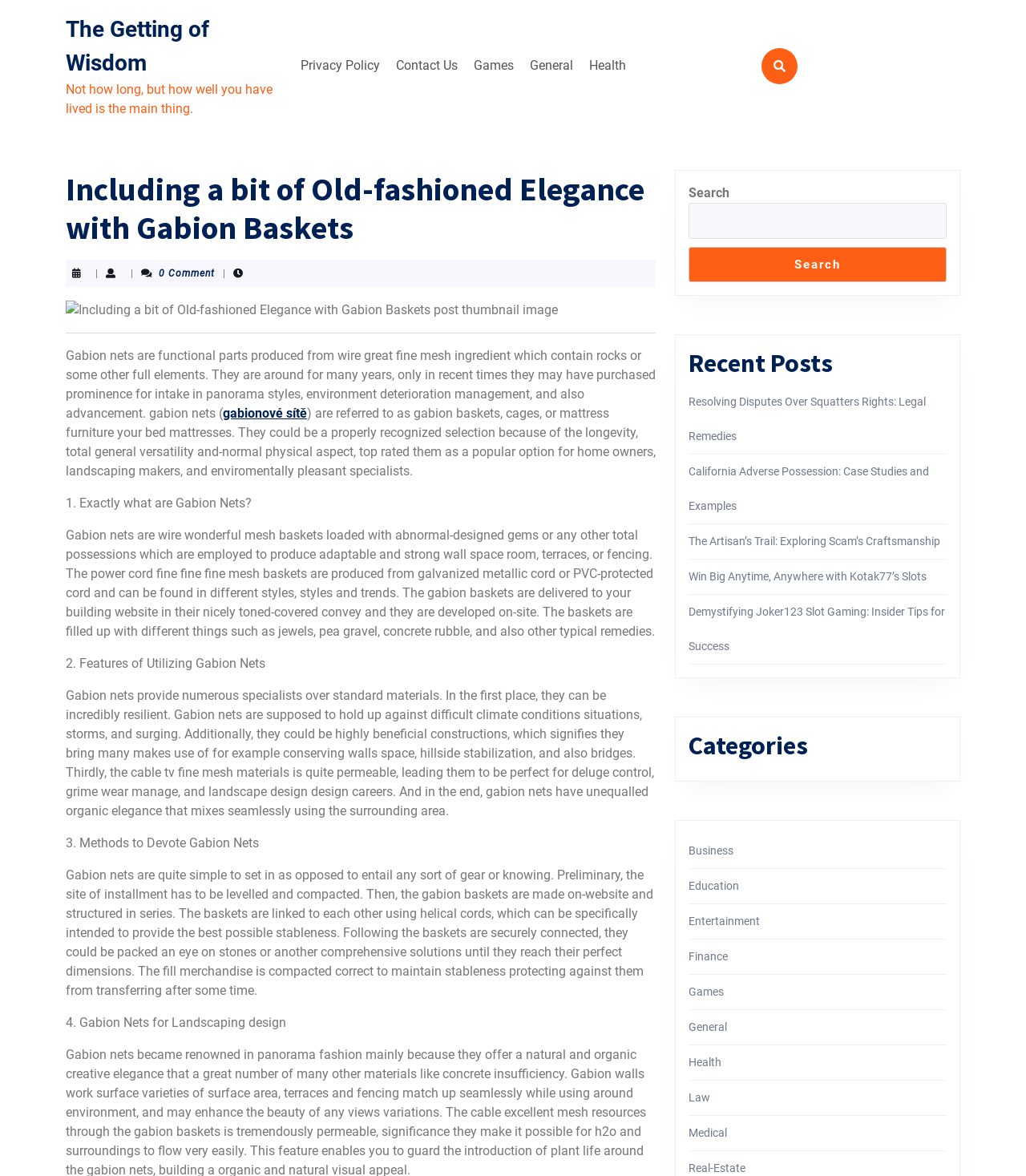Please specify the coordinates of the bounding box for the element that should be clicked to carry out this instruction: "Click on the 'Privacy Policy' link". The coordinates must be four float numbers between 0 and 1, formatted as [left, top, right, bottom].

[0.287, 0.042, 0.377, 0.07]